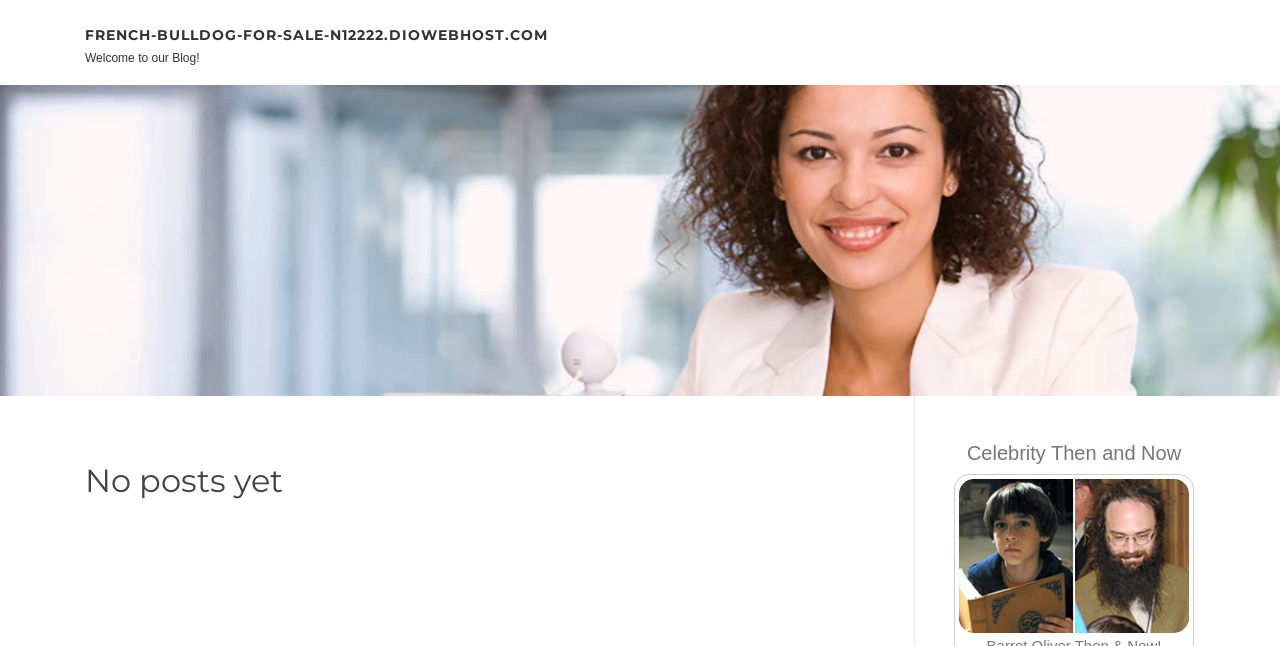Provide the bounding box coordinates for the UI element that is described by this text: "Skip to content". The coordinates should be in the form of four float numbers between 0 and 1: [left, top, right, bottom].

[0.0, 0.0, 0.078, 0.039]